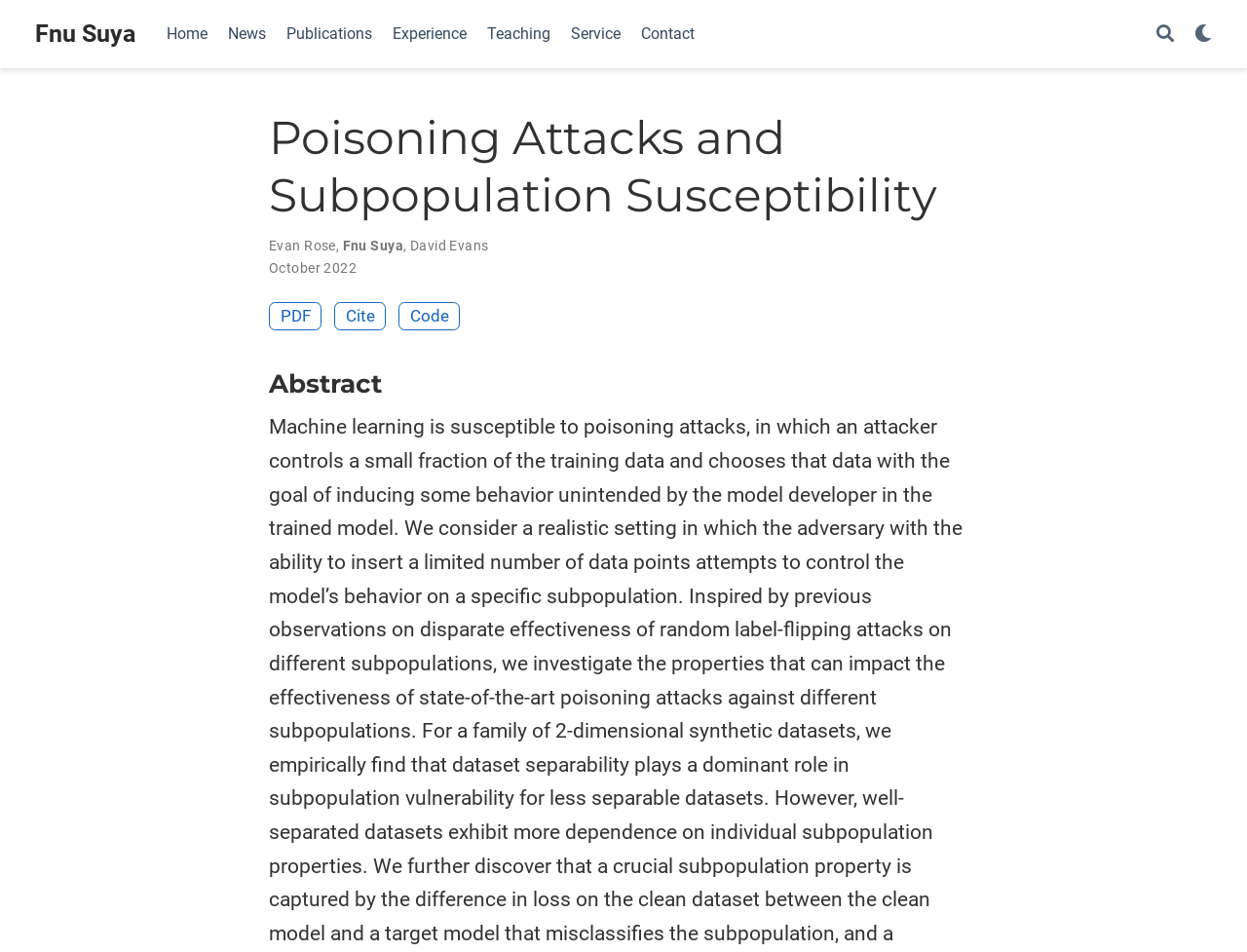Please provide a short answer using a single word or phrase for the question:
What is the month of publication?

October